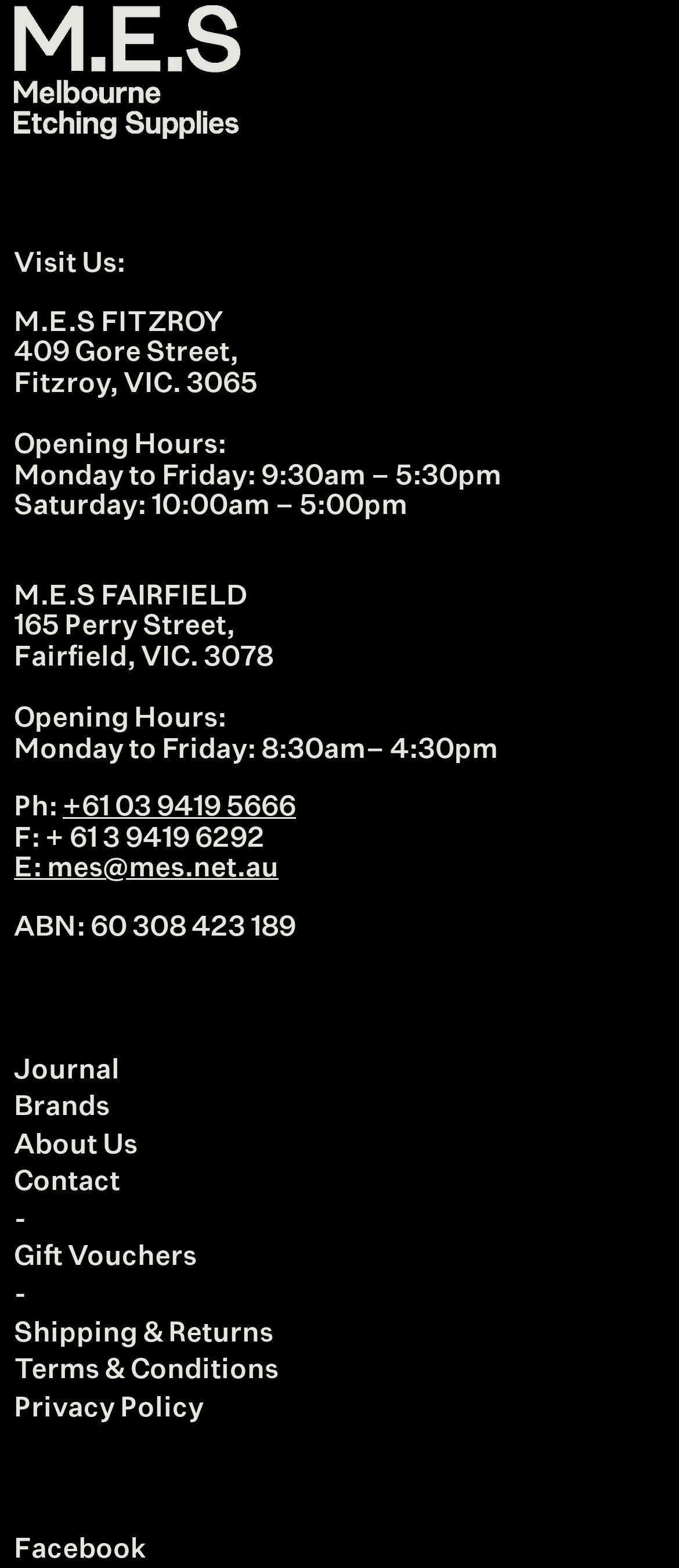What are the opening hours of M.E.S FITZROY?
Based on the screenshot, give a detailed explanation to answer the question.

The opening hours of M.E.S FITZROY can be found in the StaticText element with the text 'Monday to Friday: 9:30am – 5:30pm' under the 'Visit Us:' heading.